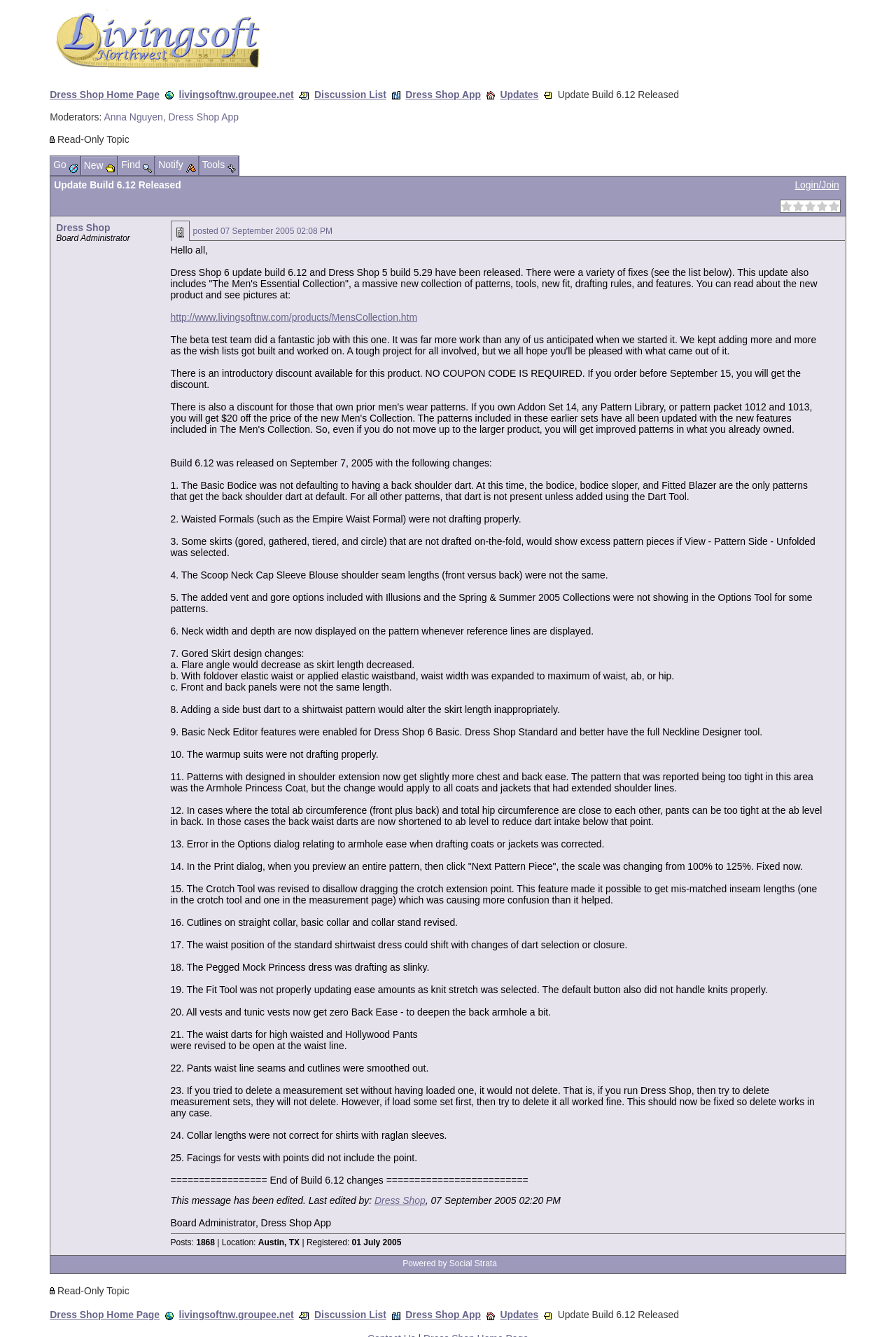Determine the bounding box coordinates of the clickable region to execute the instruction: "Click on the 'Discussion List' link". The coordinates should be four float numbers between 0 and 1, denoted as [left, top, right, bottom].

[0.351, 0.067, 0.431, 0.075]